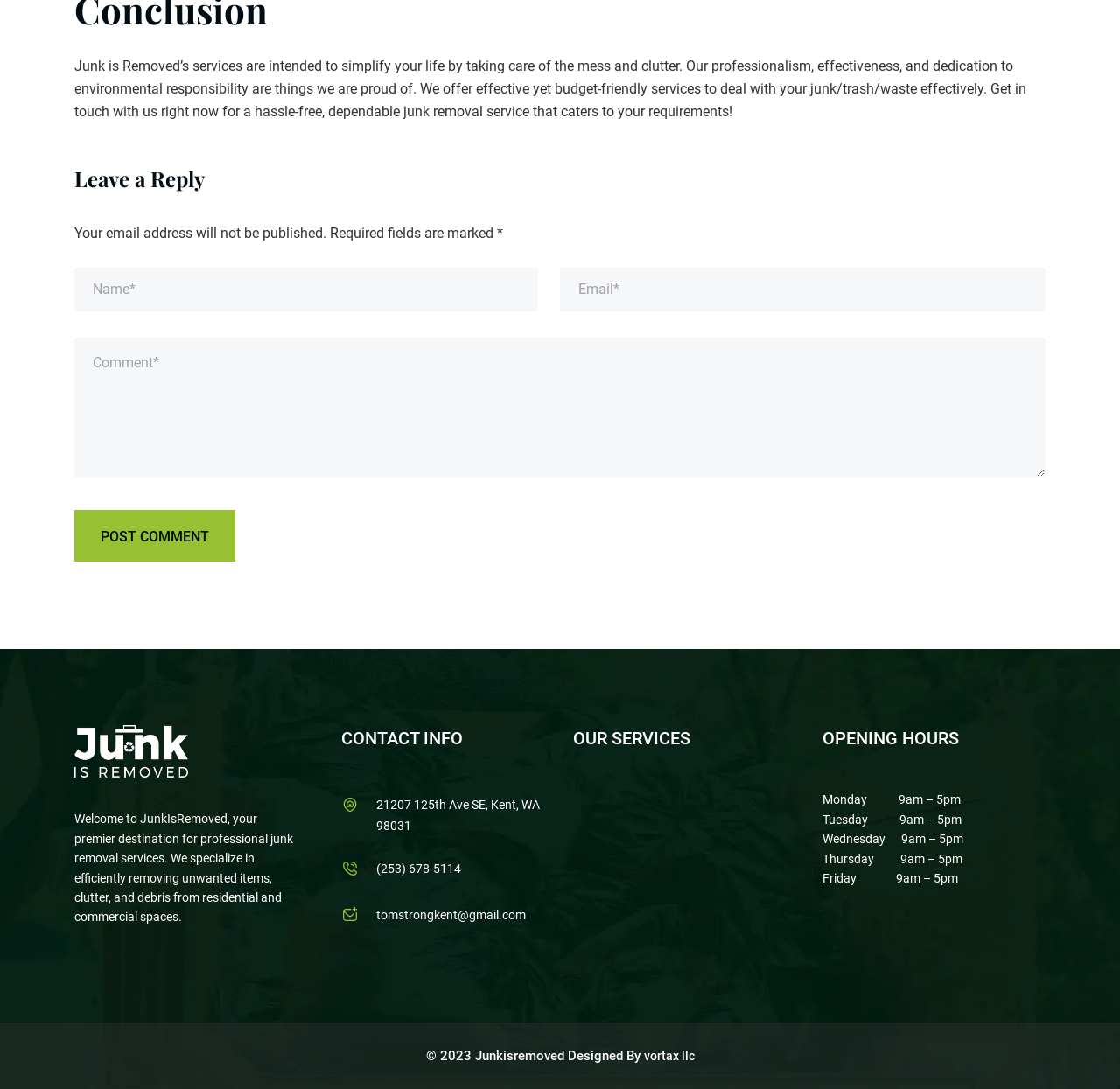Determine the bounding box coordinates for the clickable element to execute this instruction: "Visit the website of vortax llc". Provide the coordinates as four float numbers between 0 and 1, i.e., [left, top, right, bottom].

[0.575, 0.963, 0.62, 0.976]